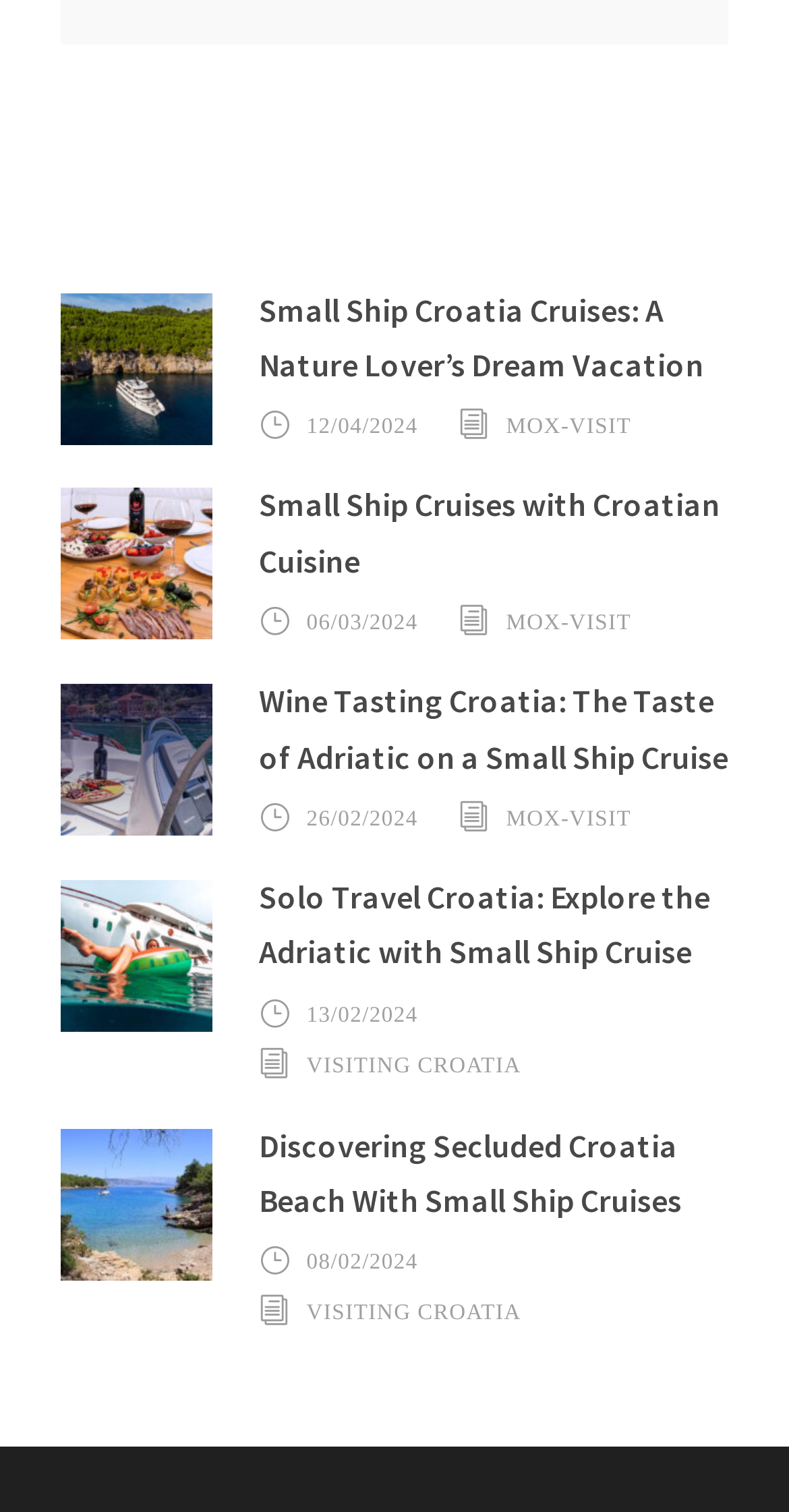Using the information in the image, could you please answer the following question in detail:
What is the date of the MOX-VISIT event?

I found the date by looking at the link element with the text '12/04/2024' which is located next to the 'MOX-VISIT' link.